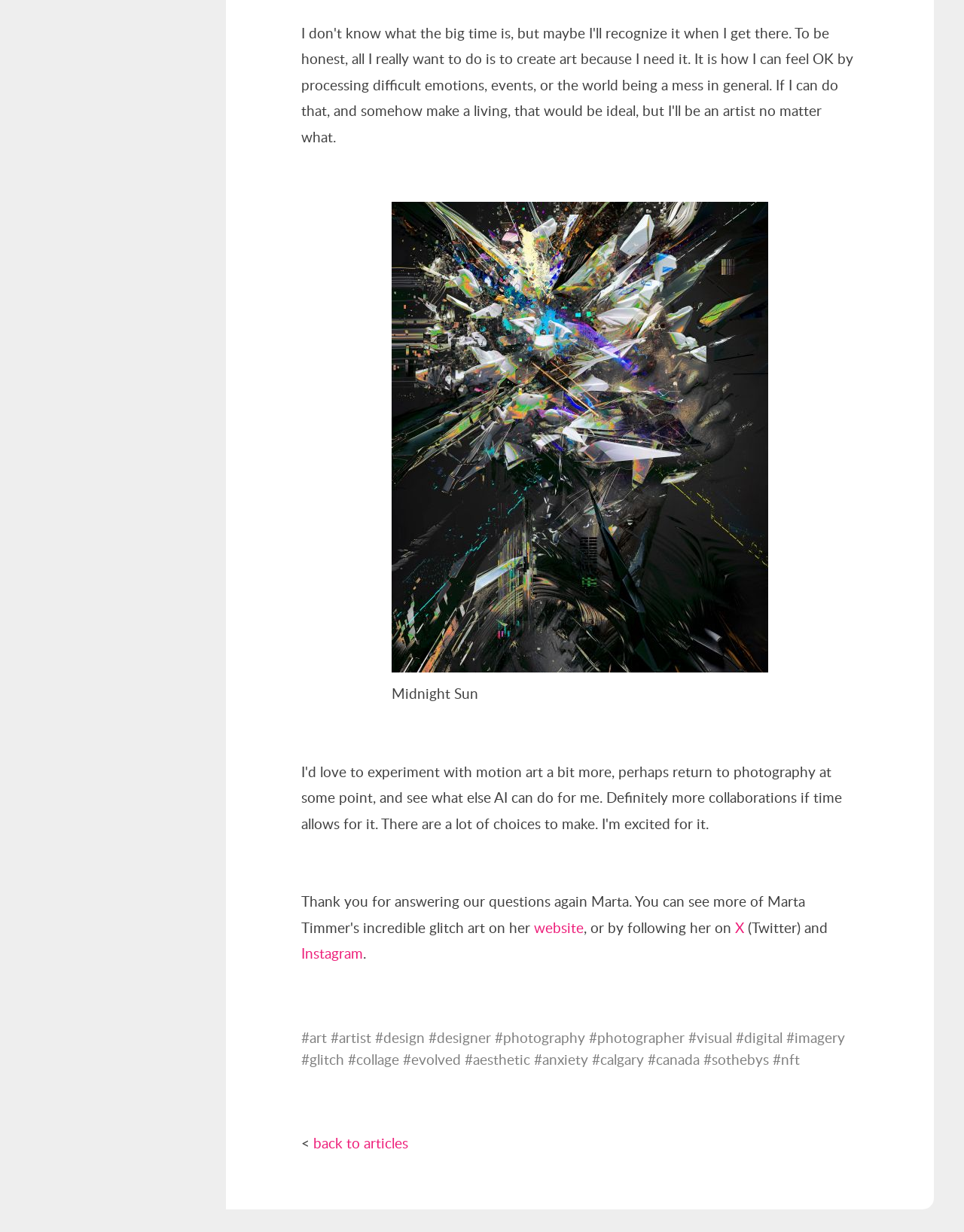Identify the bounding box coordinates for the element you need to click to achieve the following task: "Go back to articles". Provide the bounding box coordinates as four float numbers between 0 and 1, in the form [left, top, right, bottom].

[0.325, 0.92, 0.423, 0.936]